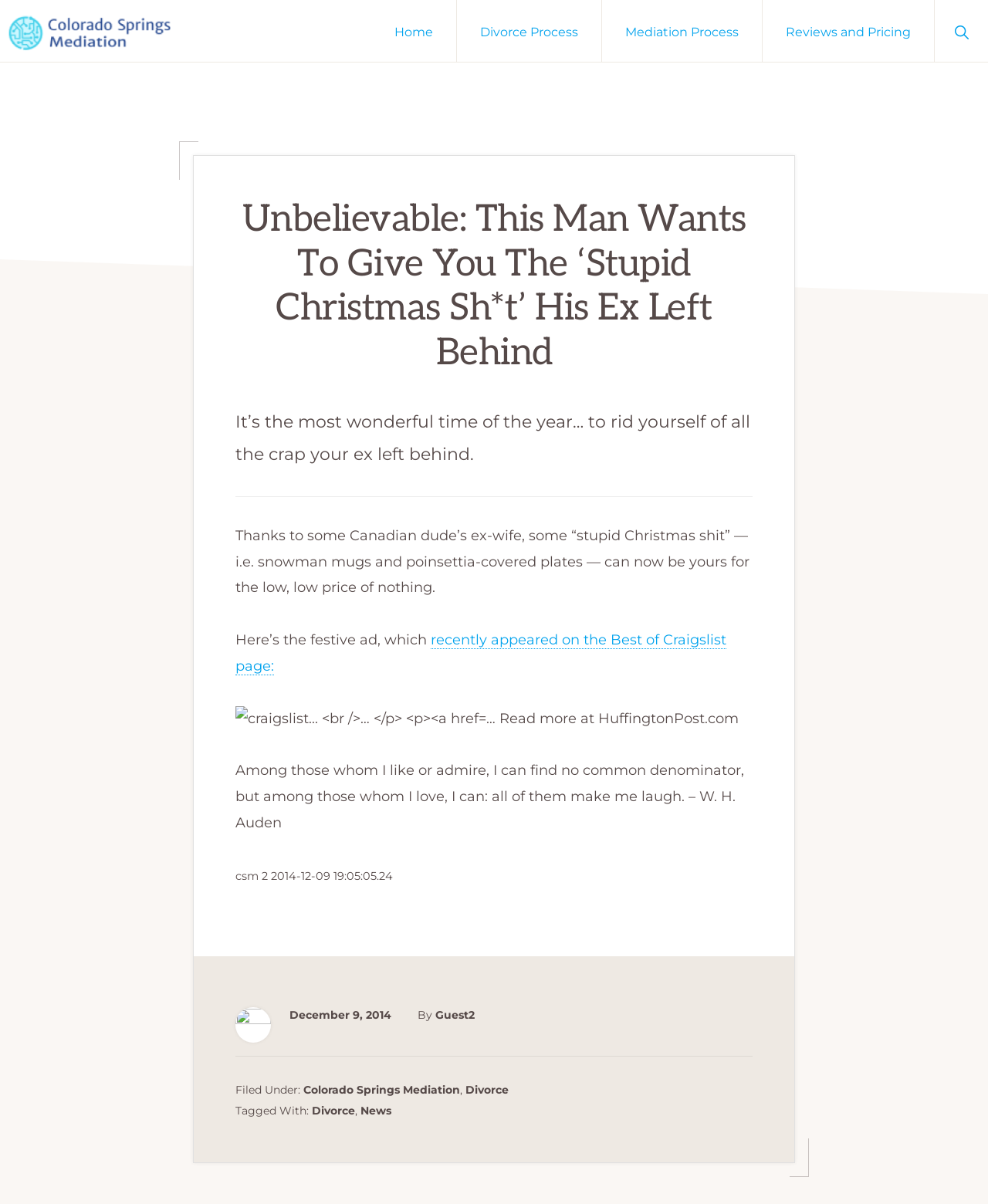Who wrote the article?
Based on the visual details in the image, please answer the question thoroughly.

I determined the author of the article by looking at the footer section of the webpage, where the author's name 'Guest2' is mentioned.